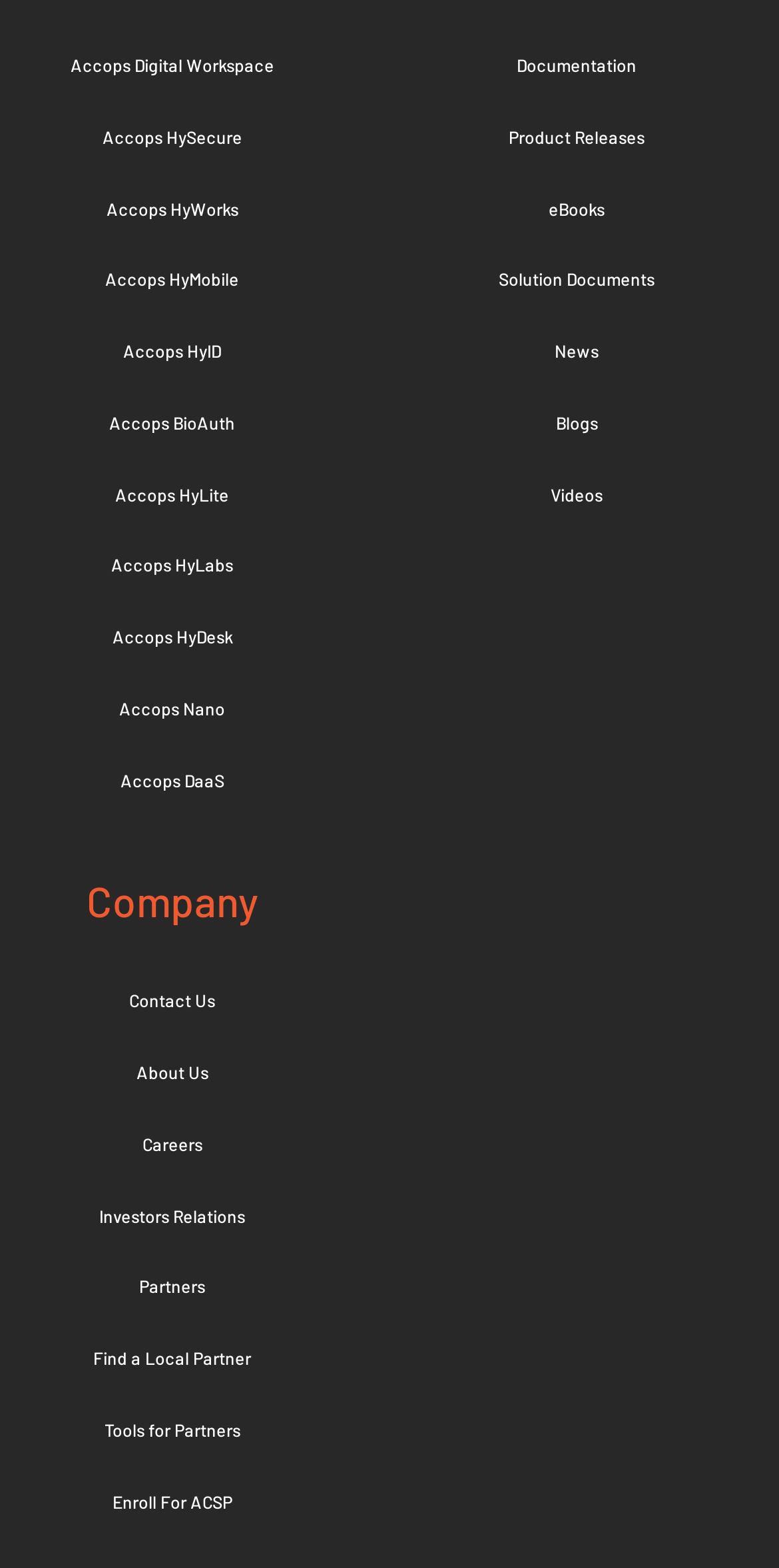Please study the image and answer the question comprehensively:
What is the last link listed under the partners section?

The last link listed under the partners section is 'Tools for Partners' which is located at the bottom of the partners list with a bounding box of [0.134, 0.905, 0.308, 0.919].